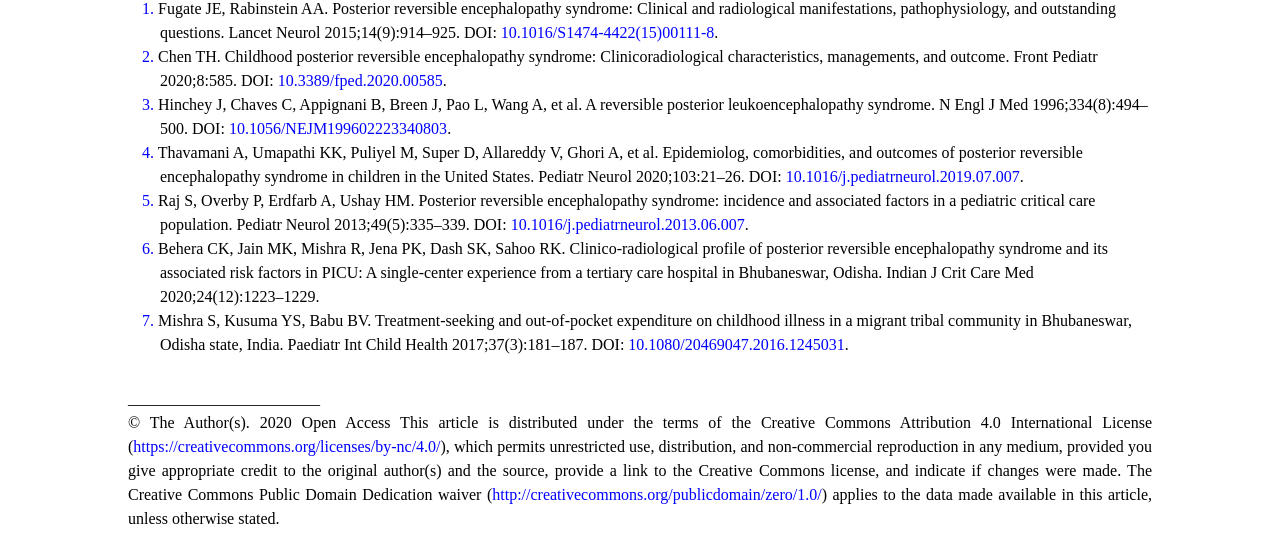Determine the bounding box coordinates of the clickable region to carry out the instruction: "Visit the webpage of '10.3389/fped.2020.00585'".

[0.217, 0.131, 0.346, 0.162]